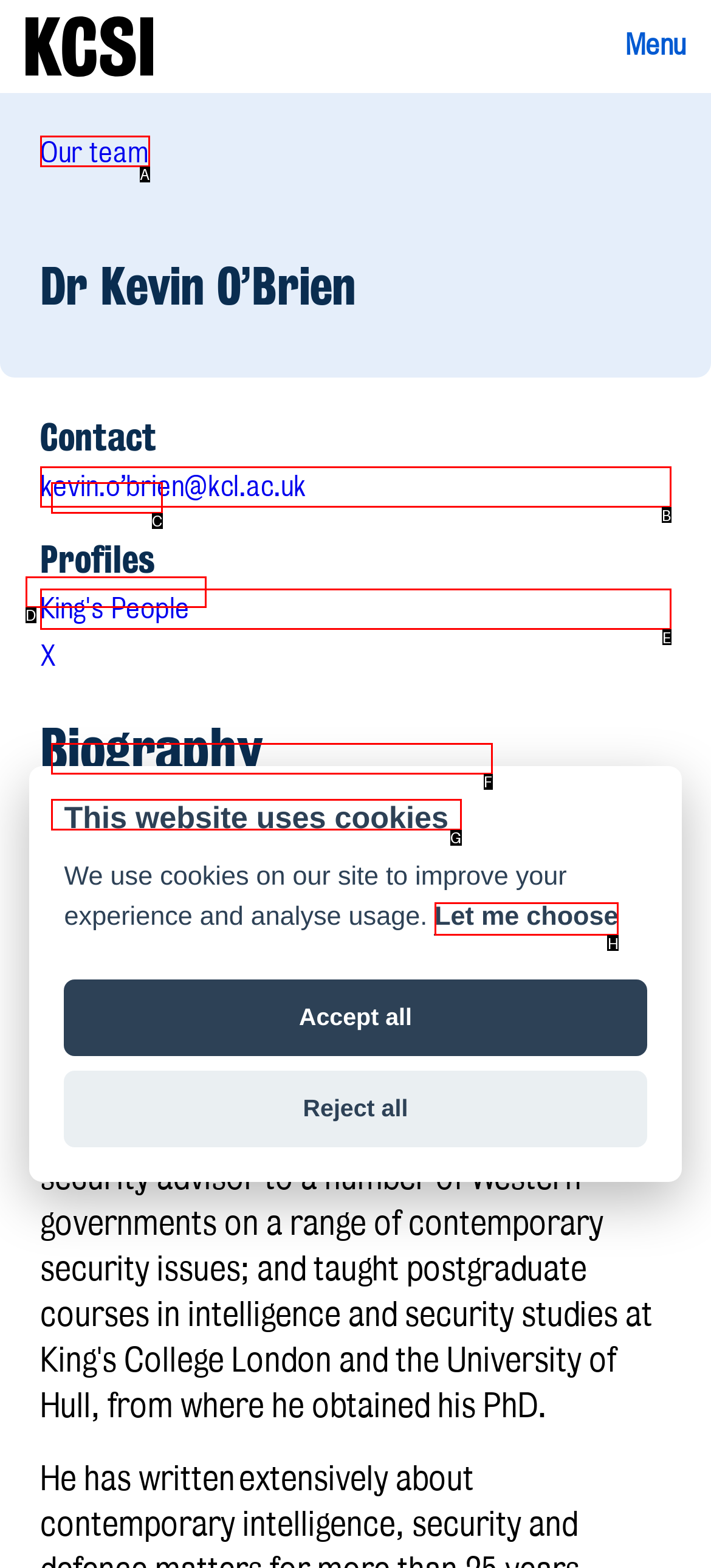Determine which option matches the element description: Our team
Answer using the letter of the correct option.

A